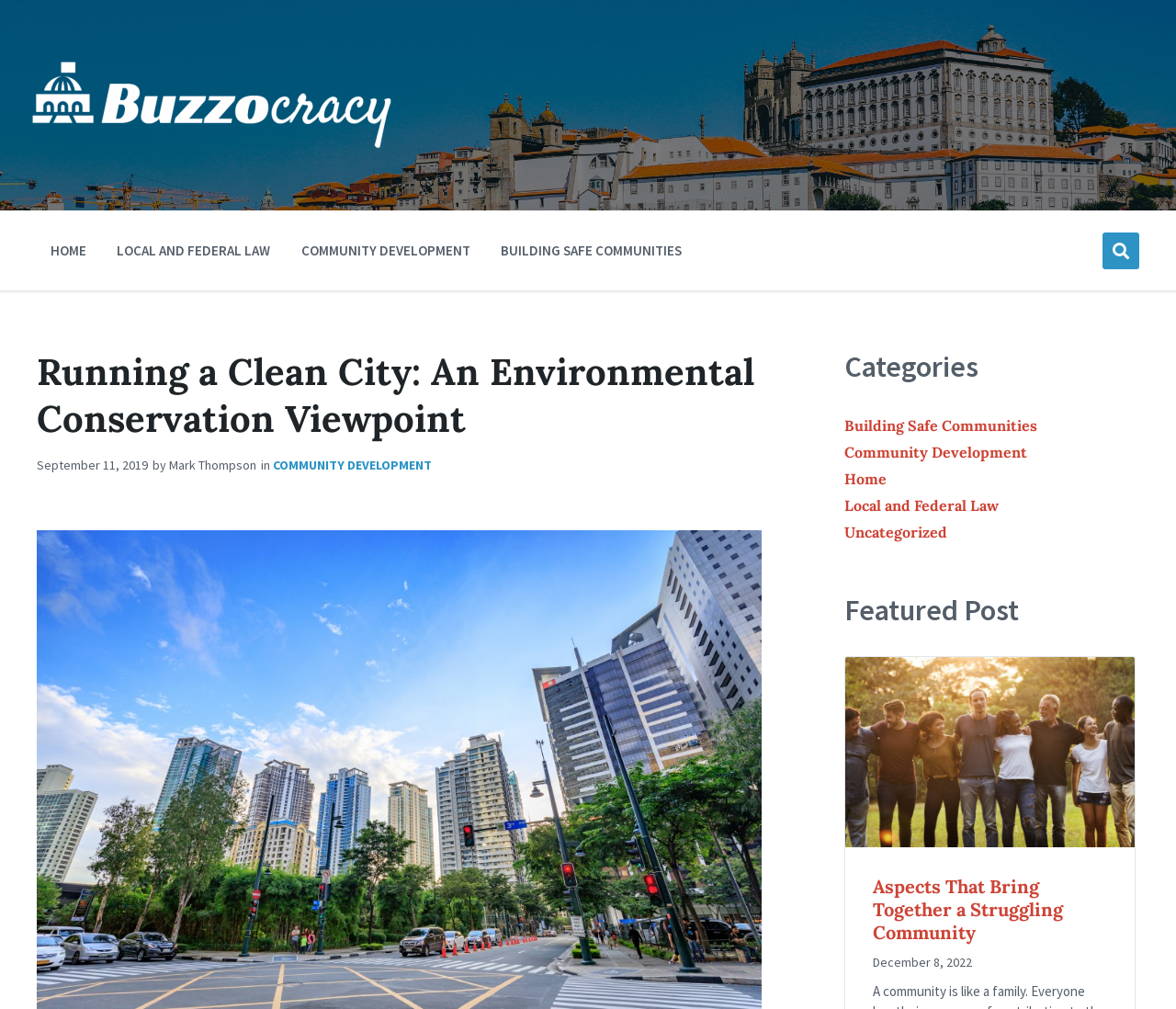Locate the bounding box coordinates of the item that should be clicked to fulfill the instruction: "Go to COMMUNITY DEVELOPMENT page".

[0.232, 0.453, 0.367, 0.469]